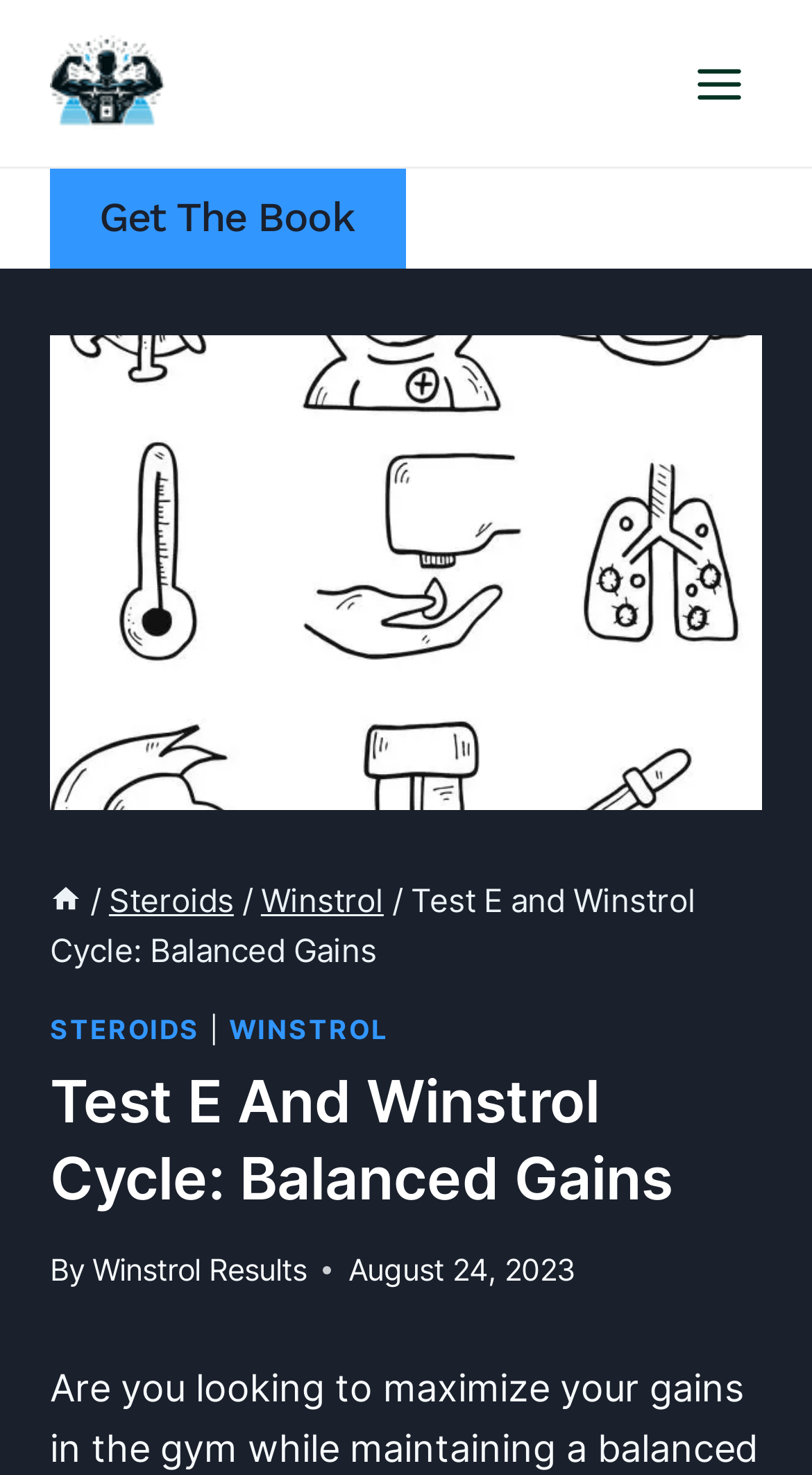Please identify the bounding box coordinates of where to click in order to follow the instruction: "Click the link to access the report of Jörg Künzli and Kelly Bishop".

None